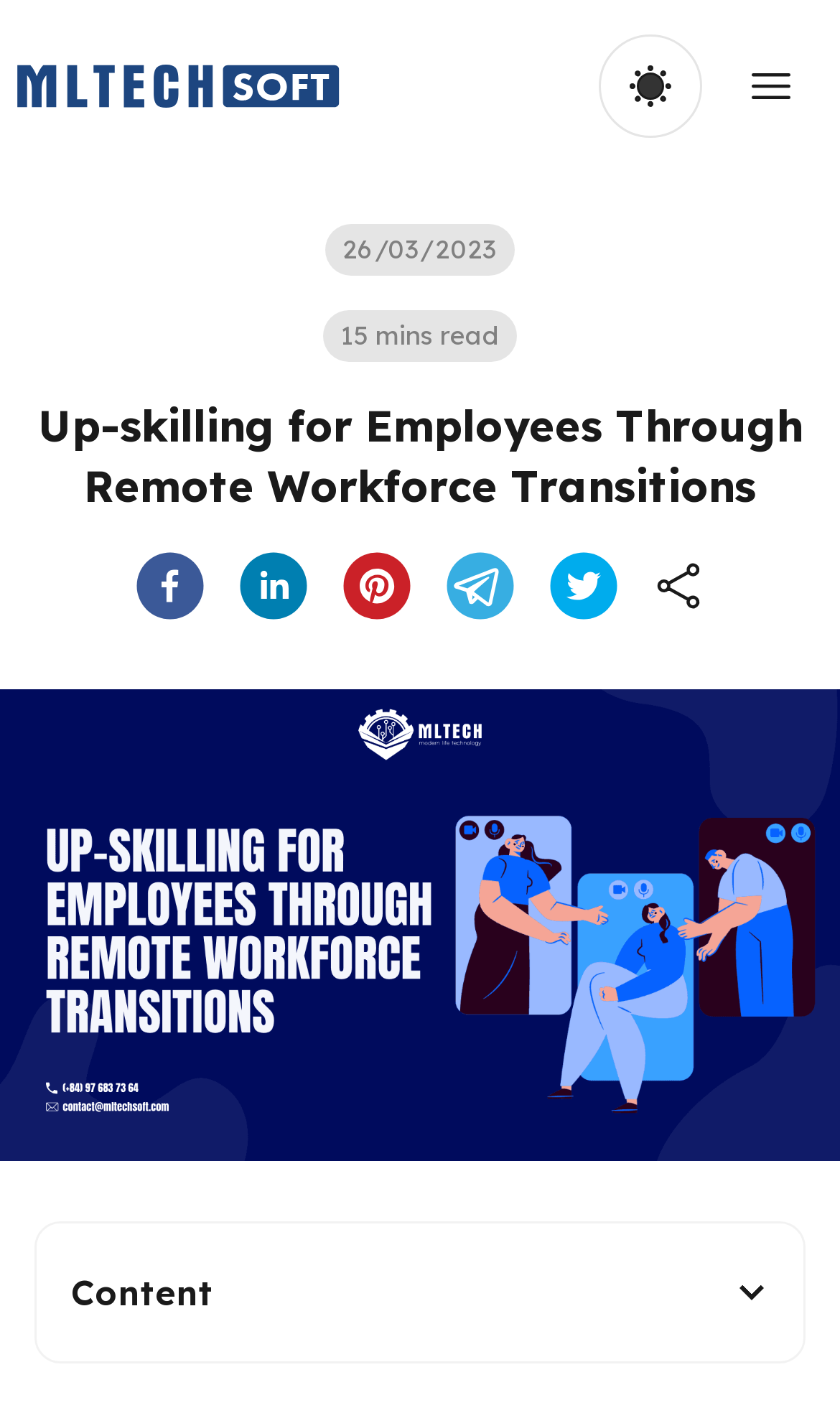Answer the question using only one word or a concise phrase: What is the last section of the webpage?

Content